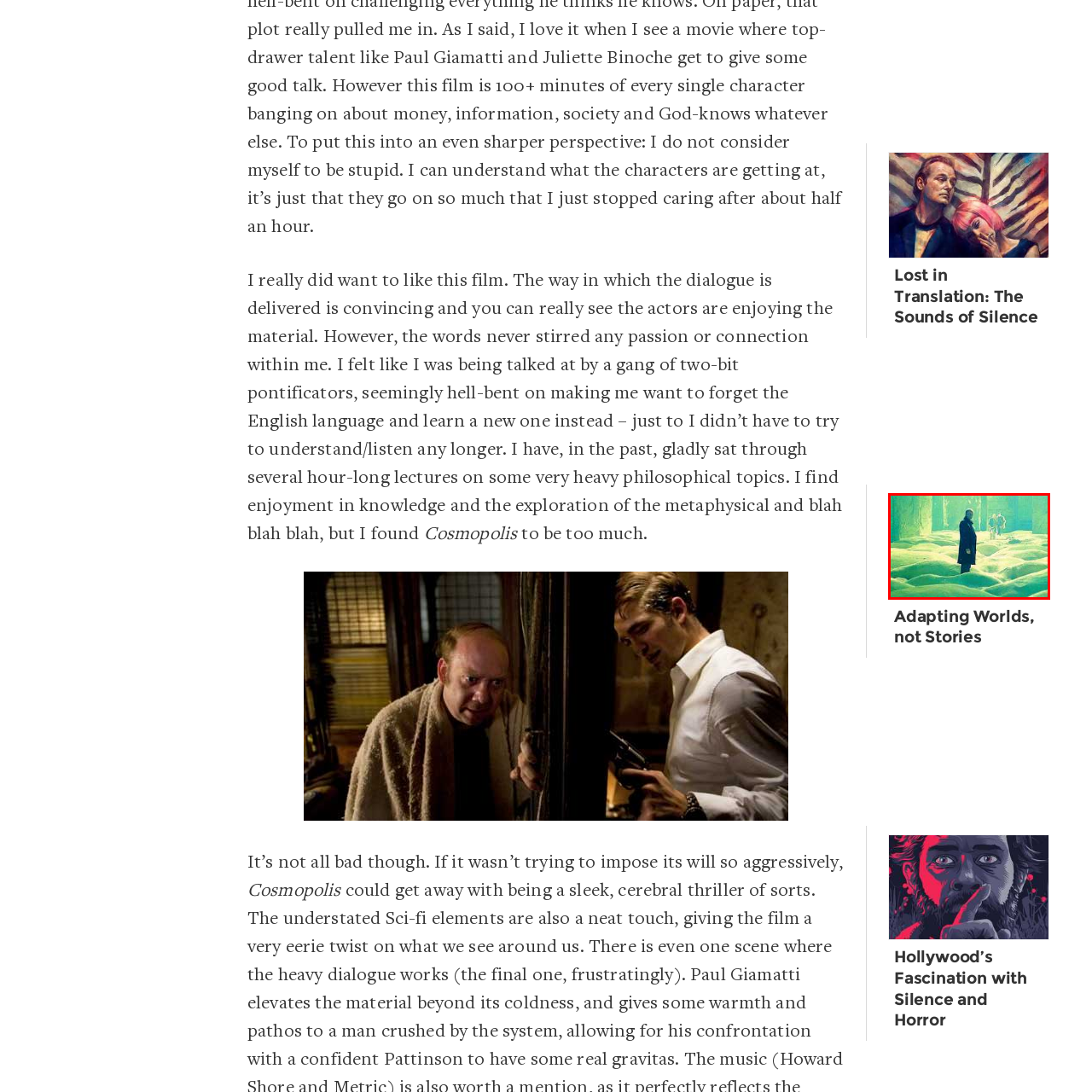Pay close attention to the image within the red perimeter and provide a detailed answer to the question that follows, using the image as your primary source: 
What is the color of the figure's coat?

The caption describes the figure as being 'clad in a dark coat', which suggests that the coat is a dark color that contrasts with the dreamlike surroundings.